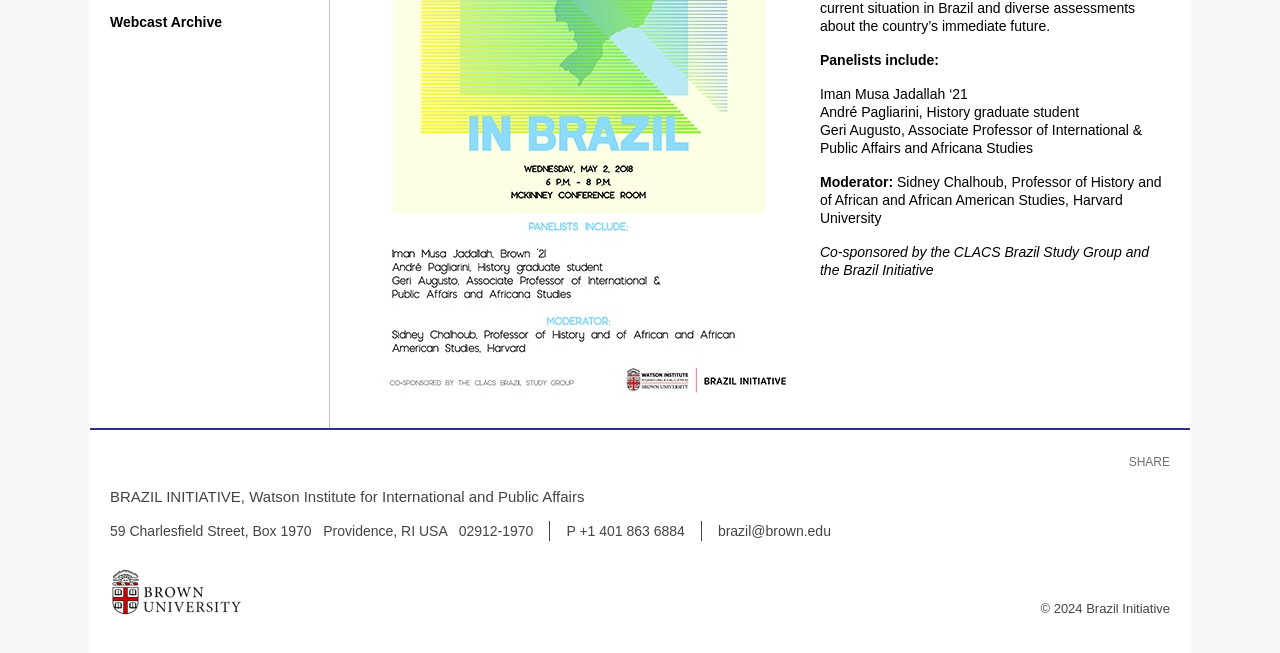Provide the bounding box coordinates for the UI element that is described as: "Webcast Archive".

[0.086, 0.017, 0.242, 0.06]